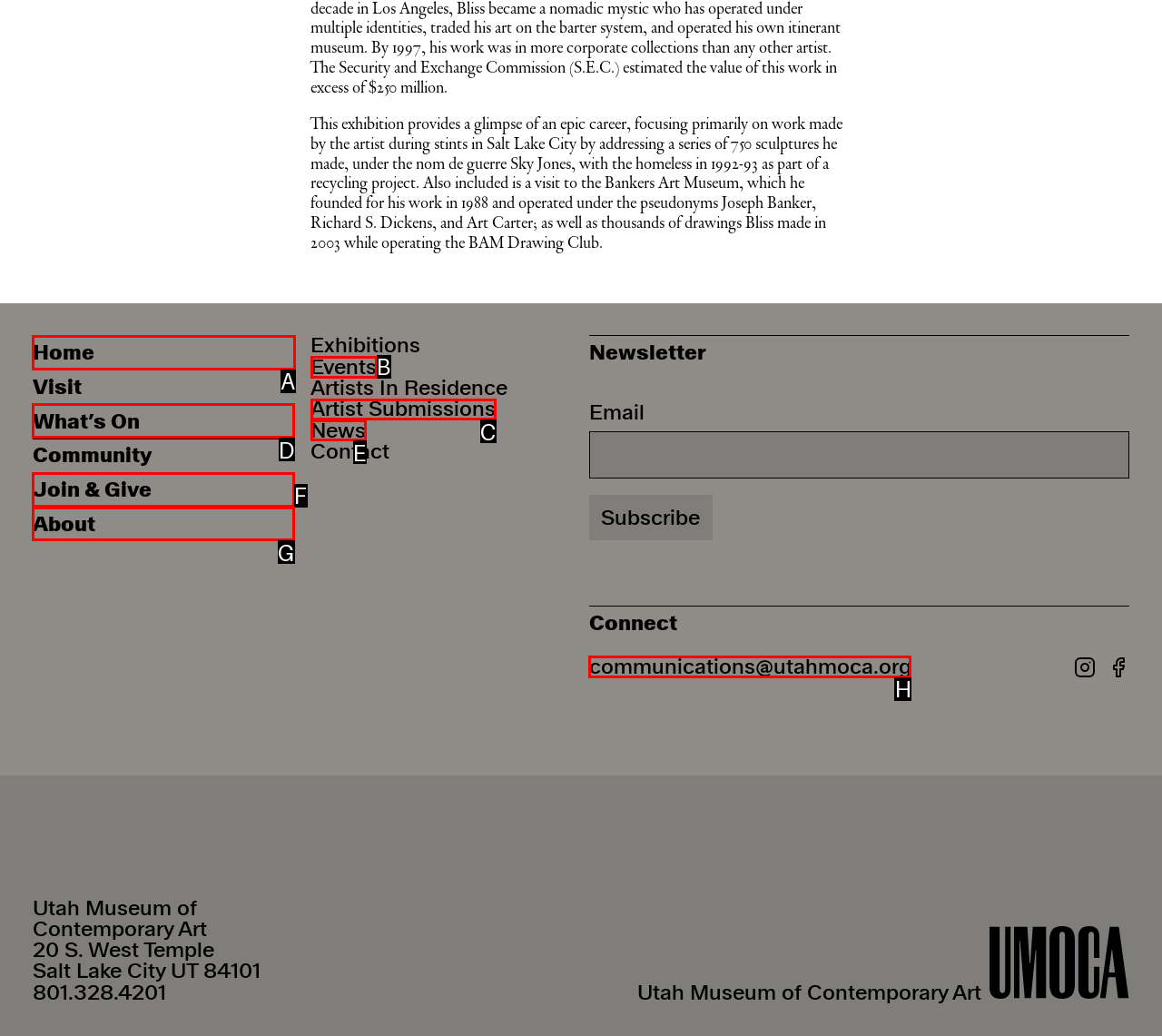Identify which lettered option to click to carry out the task: Click the 'Home' link. Provide the letter as your answer.

A